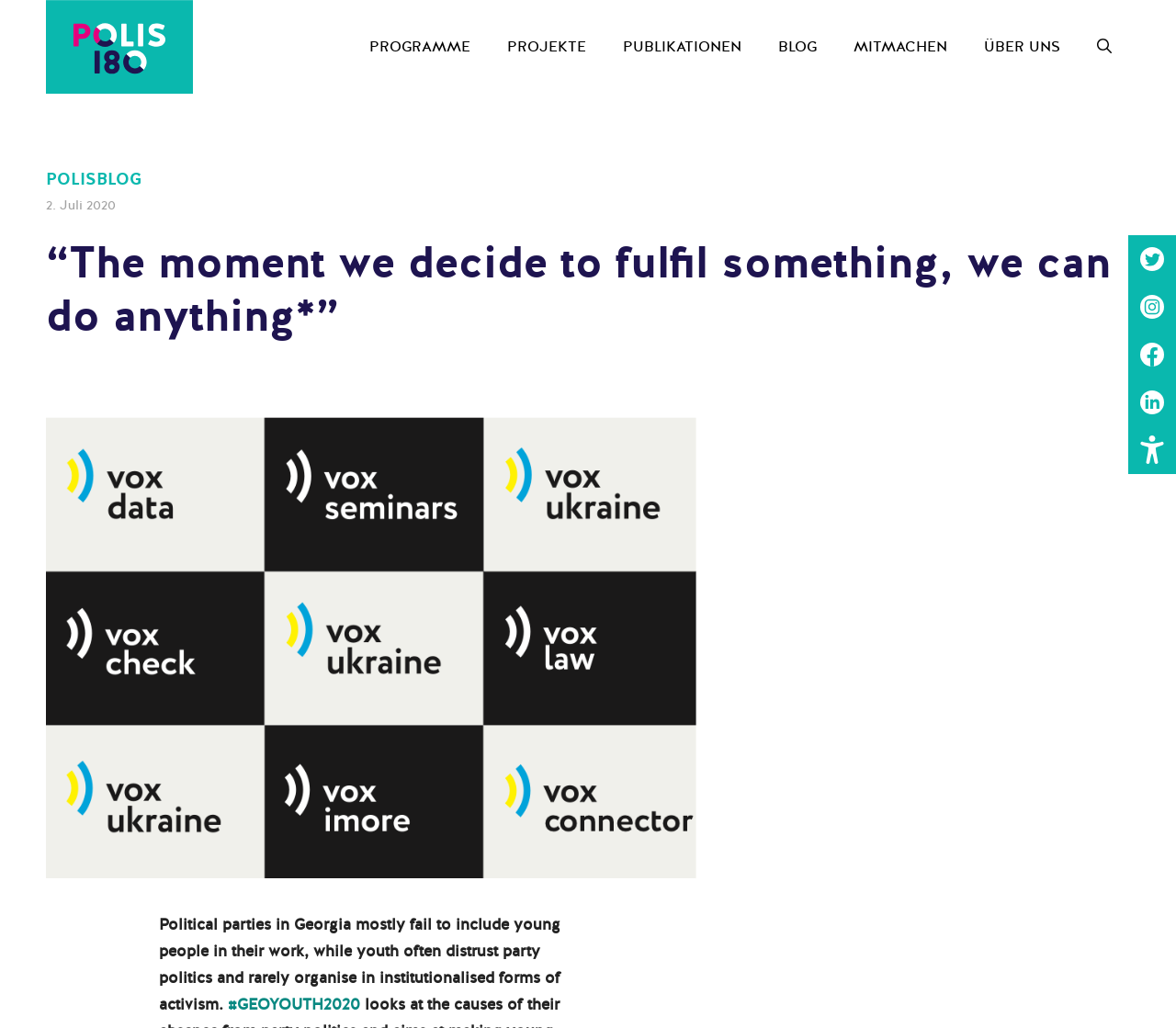What is the main heading displayed on the webpage? Please provide the text.

“The moment we decide to fulfil something, we can do anything*”